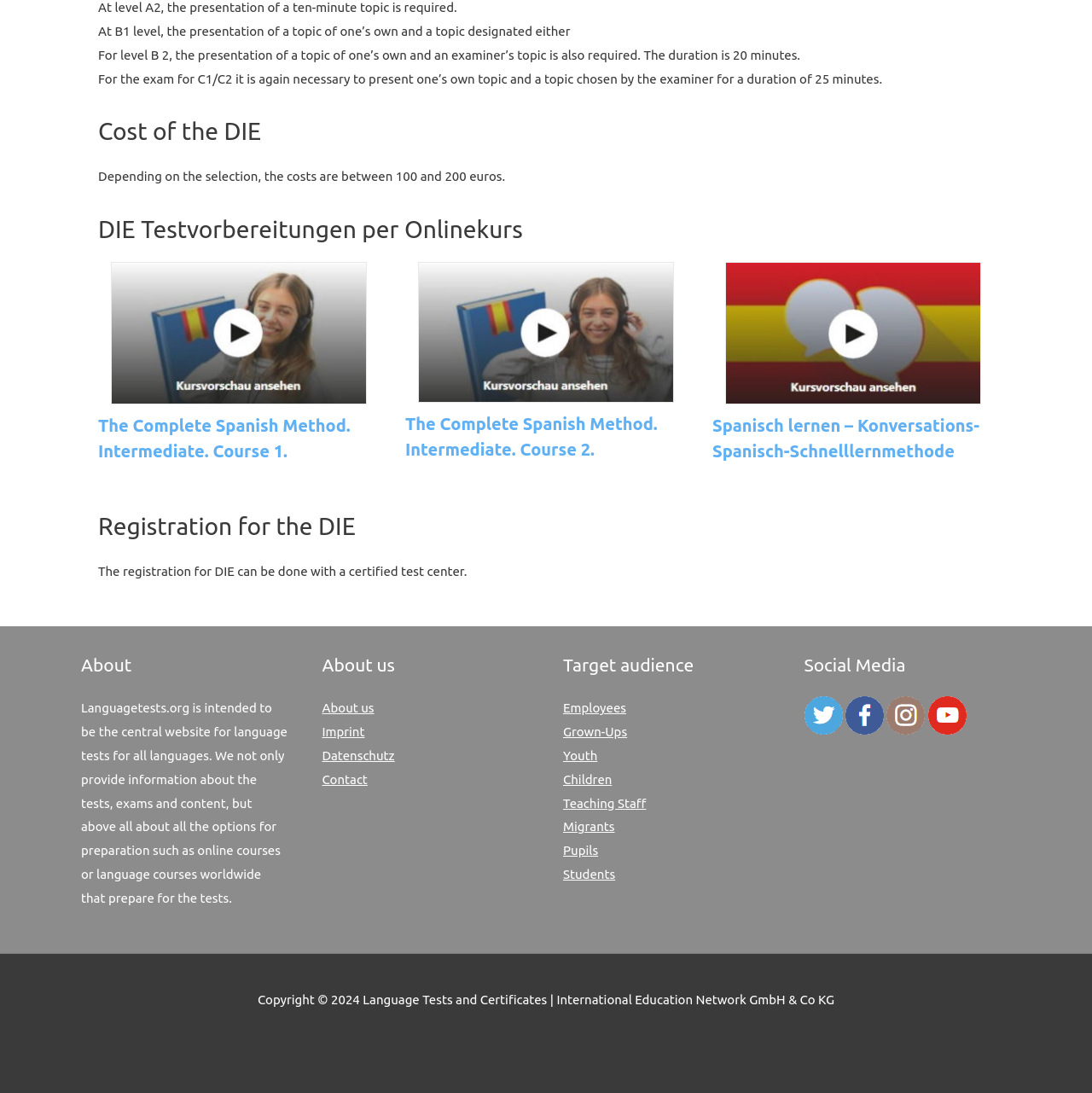Find the bounding box of the UI element described as follows: "Employees".

[0.516, 0.641, 0.573, 0.654]